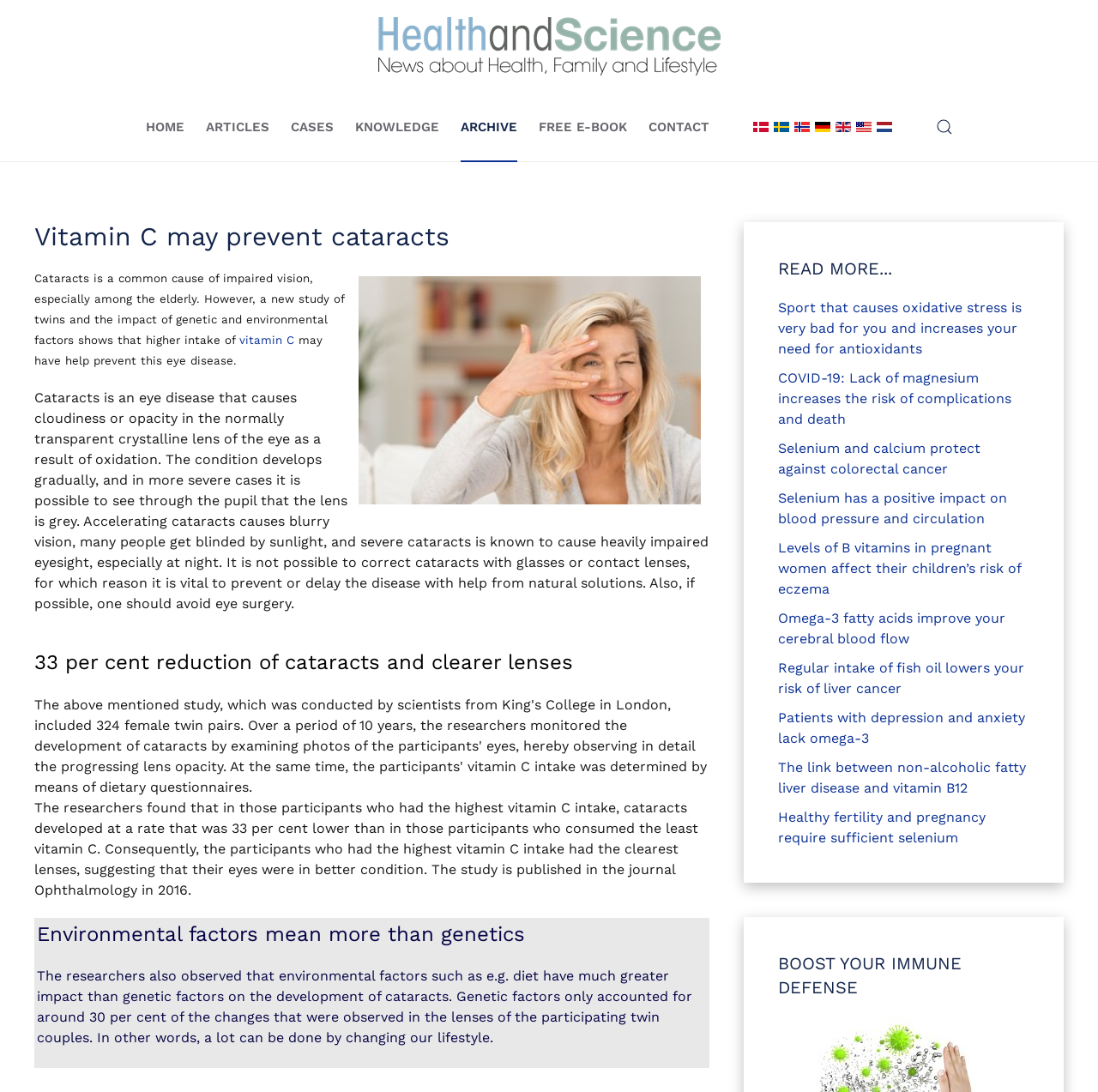What is the language of the webpage?
Provide a concise answer using a single word or phrase based on the image.

English